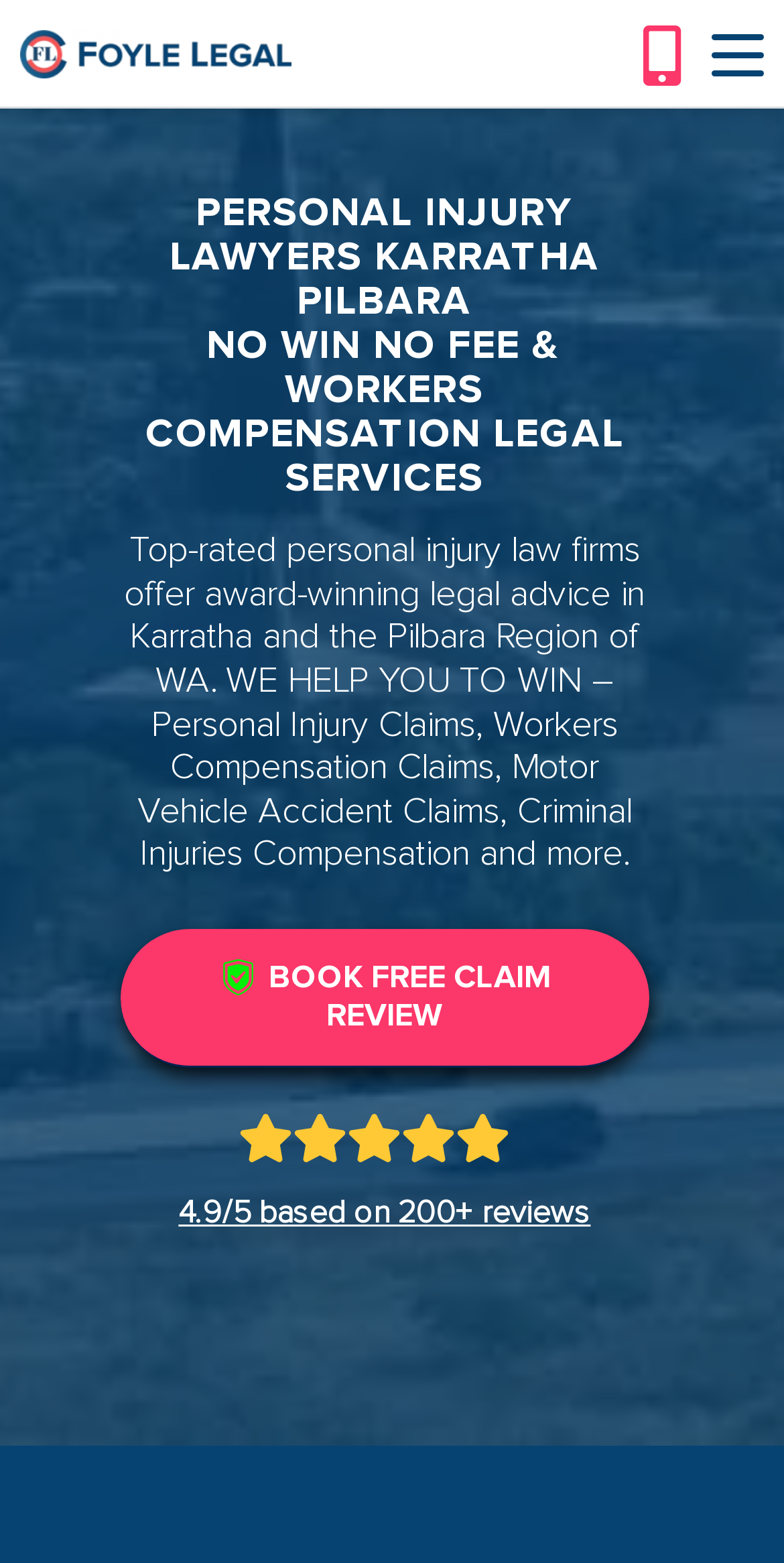What is the name of the law firm?
Carefully examine the image and provide a detailed answer to the question.

I found the answer by looking at the top-left corner of the webpage, where there is a logo with the text 'Foyle Legal'.